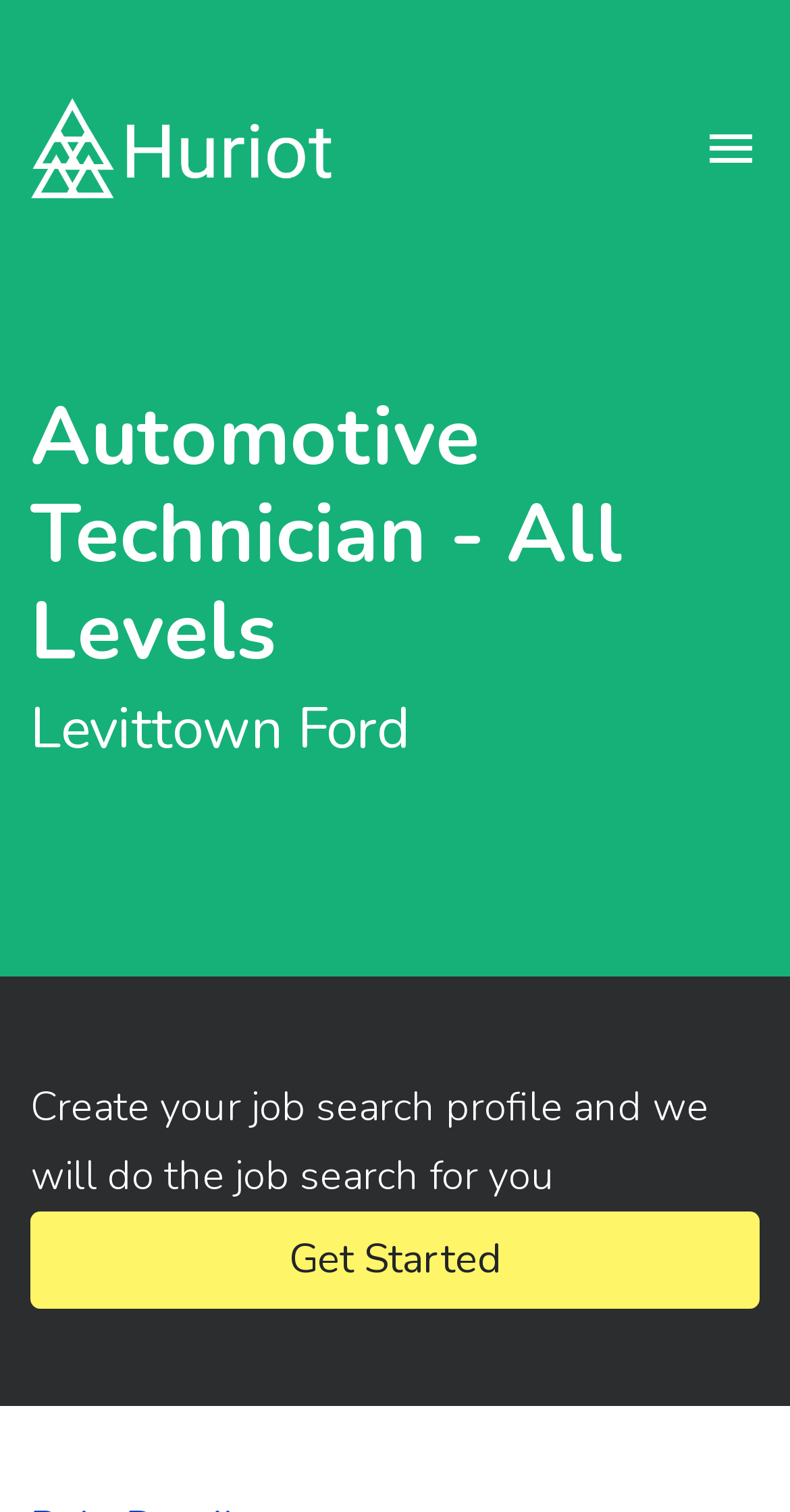Respond to the question with just a single word or phrase: 
How many images are on the webpage?

1